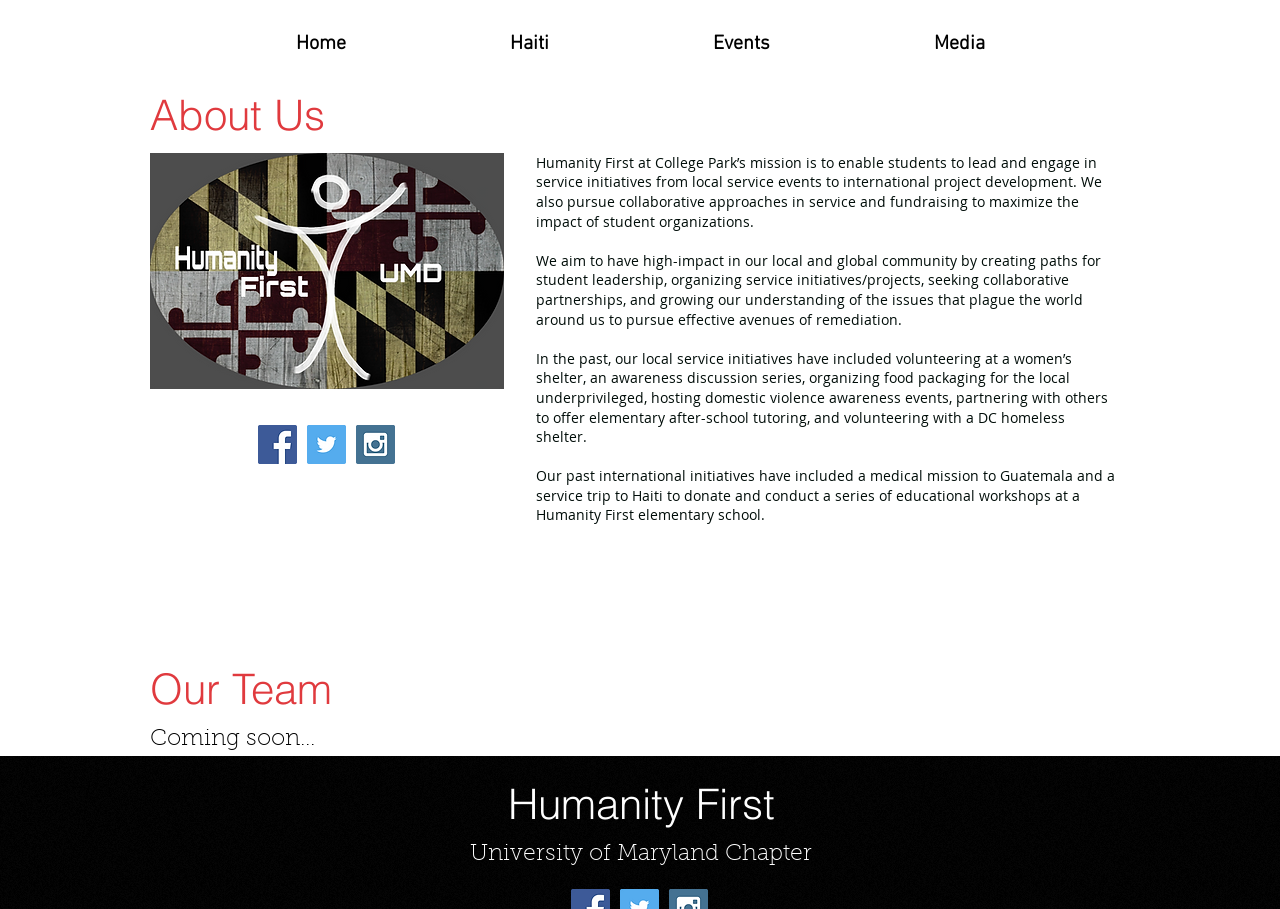What is the name of the university chapter of Humanity First?
Offer a detailed and exhaustive answer to the question.

The webpage's heading section mentions that the organization is the University of Maryland Chapter of Humanity First, which indicates that it is a chapter of the organization based at the University of Maryland.